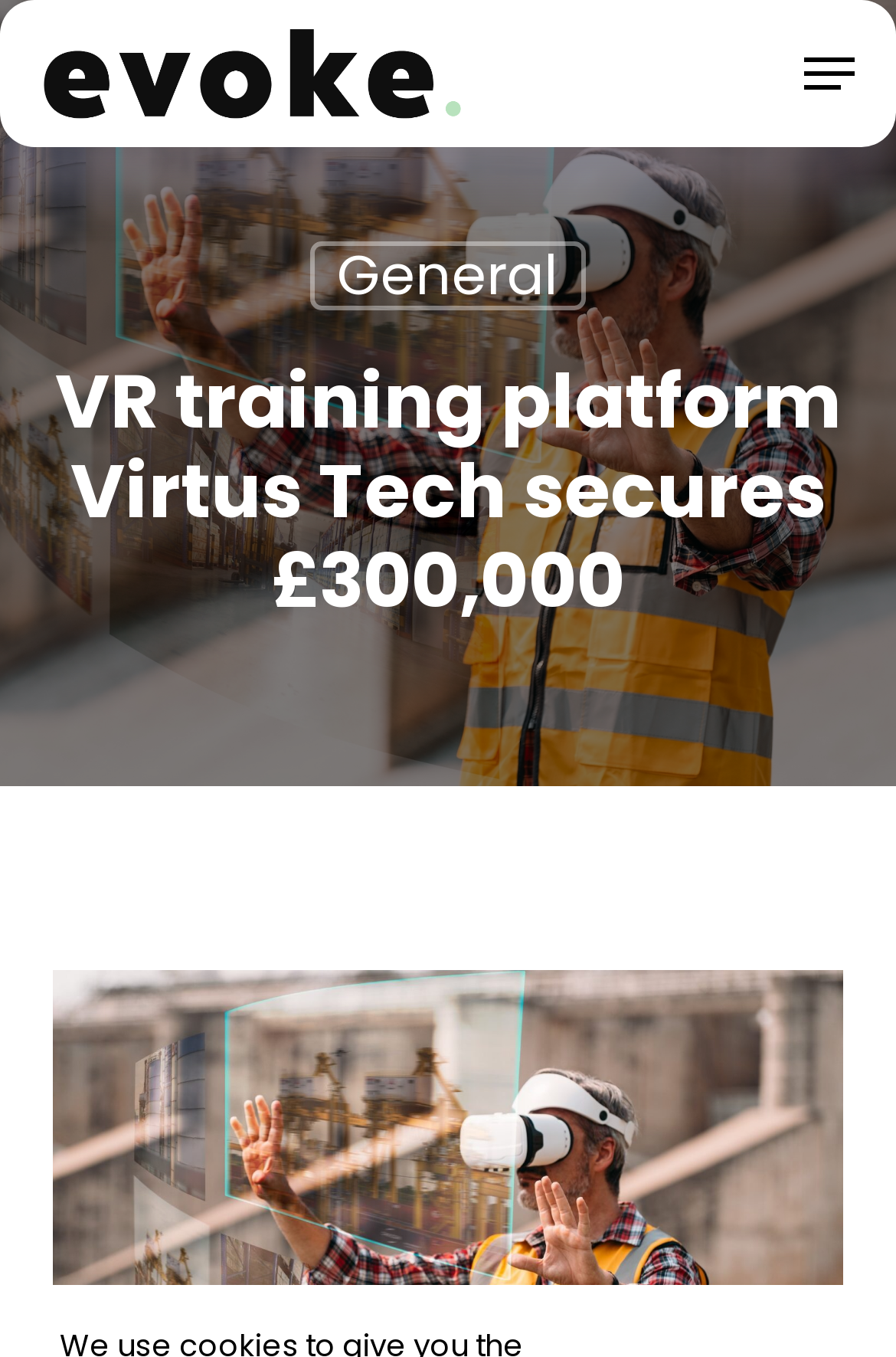Please specify the bounding box coordinates in the format (top-left x, top-left y, bottom-right x, bottom-right y), with values ranging from 0 to 1. Identify the bounding box for the UI component described as follows: General

[0.345, 0.178, 0.653, 0.229]